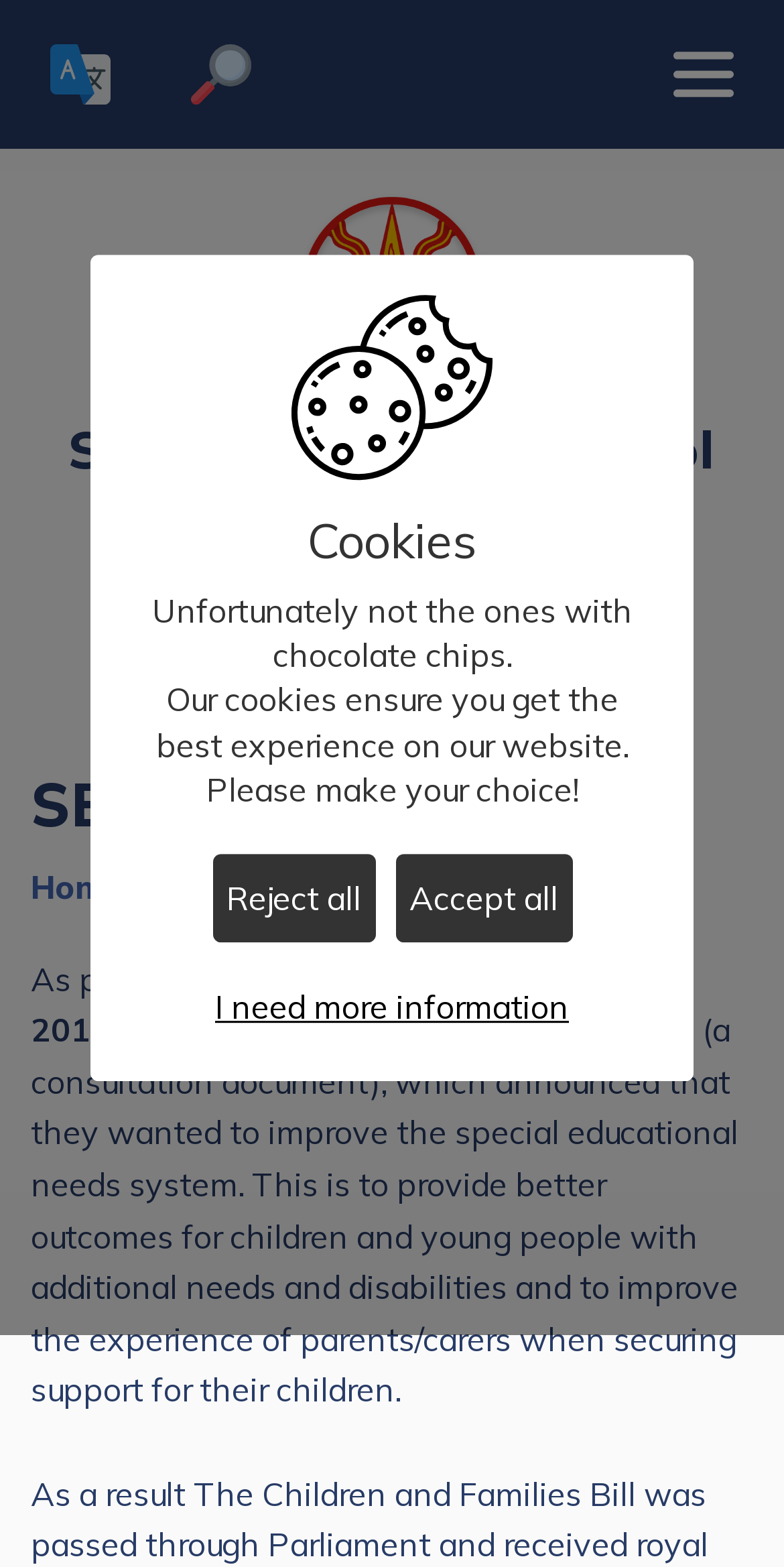Return the bounding box coordinates of the UI element that corresponds to this description: "Search". The coordinates must be given as four float numbers in the range of 0 and 1, [left, top, right, bottom].

[0.218, 0.019, 0.347, 0.076]